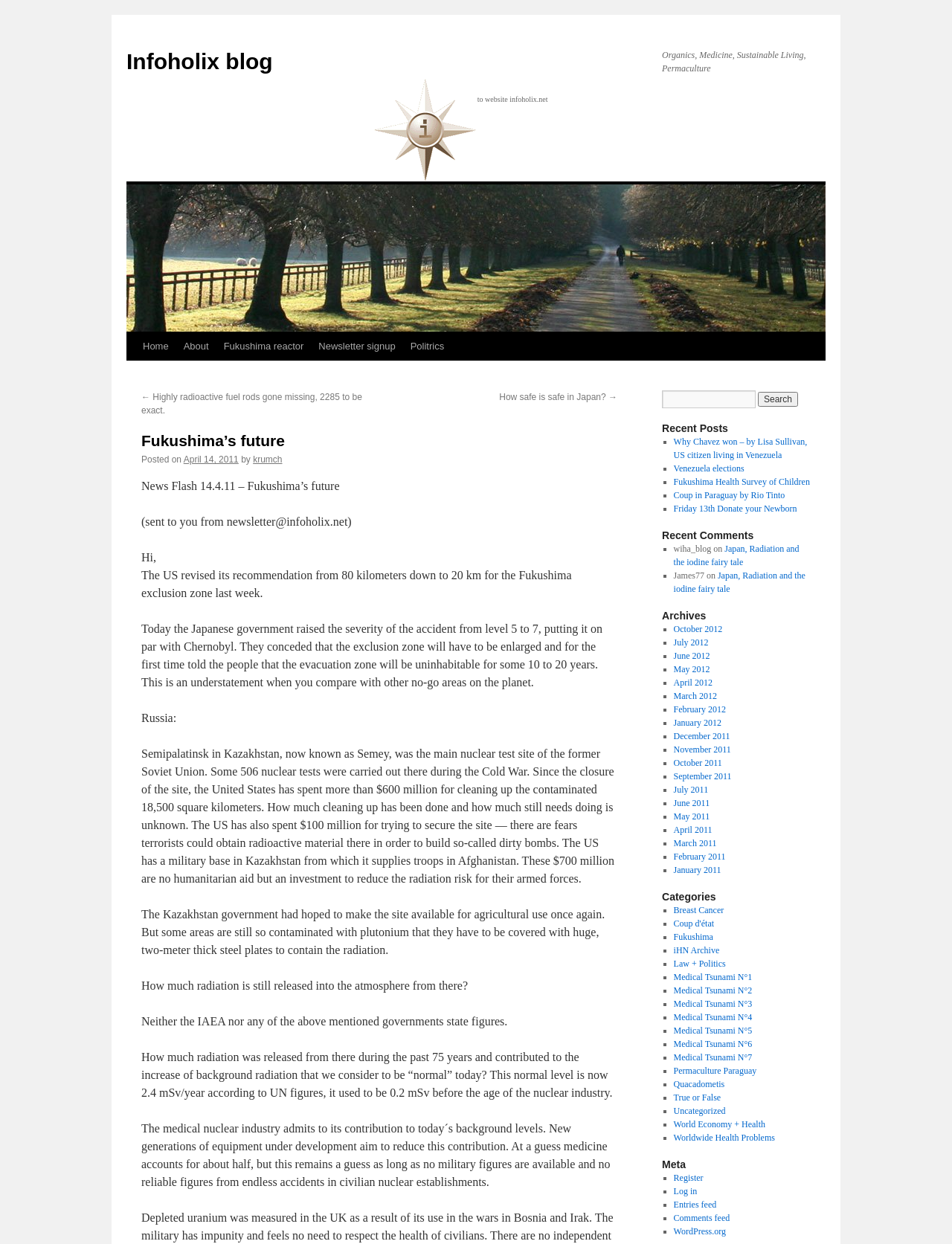Determine the bounding box coordinates of the clickable region to follow the instruction: "Contact Sloan Custom Knives via email".

None